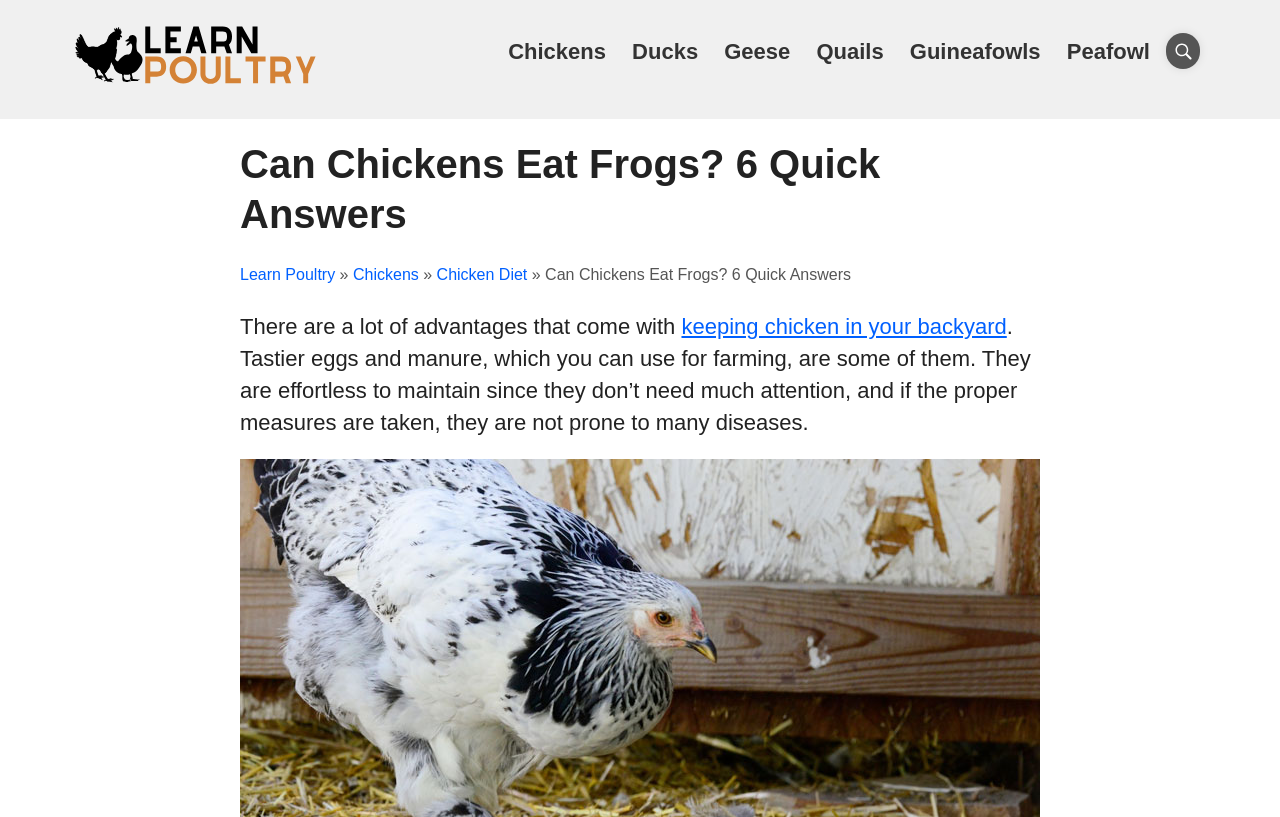What is the purpose of the search box on the webpage?
Answer the question with as much detail as possible.

I inferred this by looking at the search box element on the webpage, which has a placeholder text 'Search'. This suggests that the search box is intended for users to search for content on the website.